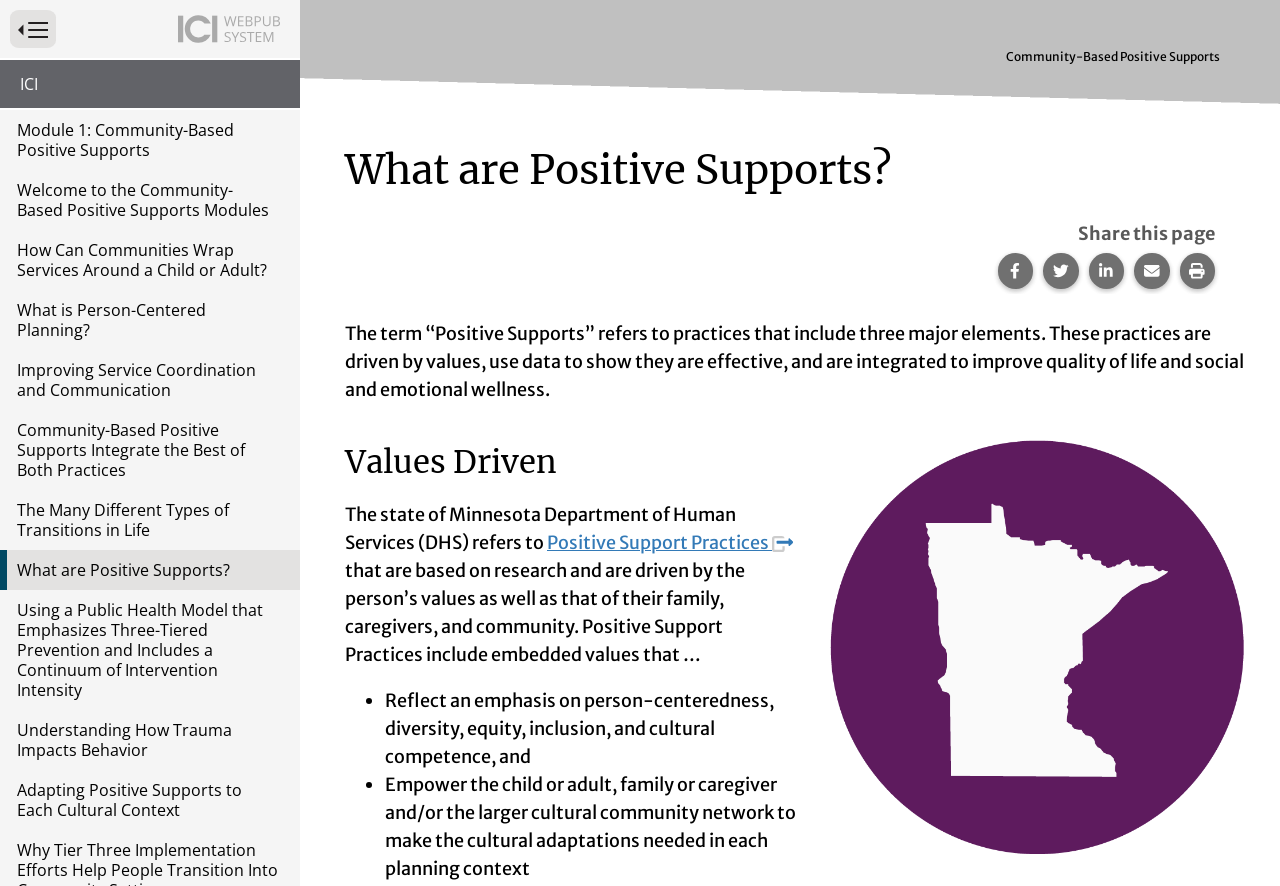Find and indicate the bounding box coordinates of the region you should select to follow the given instruction: "Share this page on Facebook".

[0.779, 0.286, 0.807, 0.326]